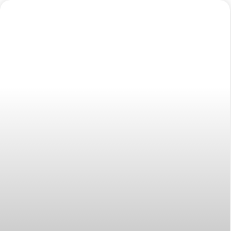Provide an in-depth description of the image.

The image titled "dental care" serves as a visual representation within an article focused on dental health. It is part of a broader discussion regarding ways to maintain oral hygiene and prevent common dental issues. The context suggests that this image might illustrate important concepts or practices associated with dental care, aligning with the article's theme of promoting preventive measures in oral health. The surrounding text emphasizes the importance of a gentle approach to dentistry and individualized care, highlighting the qualifications and dedication of dental professionals in providing comprehensive dental services.